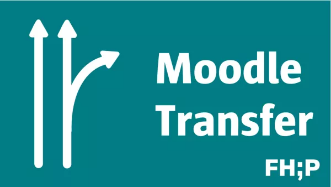What is the affiliation indicated by 'FH;P'?
Please provide a single word or phrase as the answer based on the screenshot.

University of Applied Sciences Potsdam